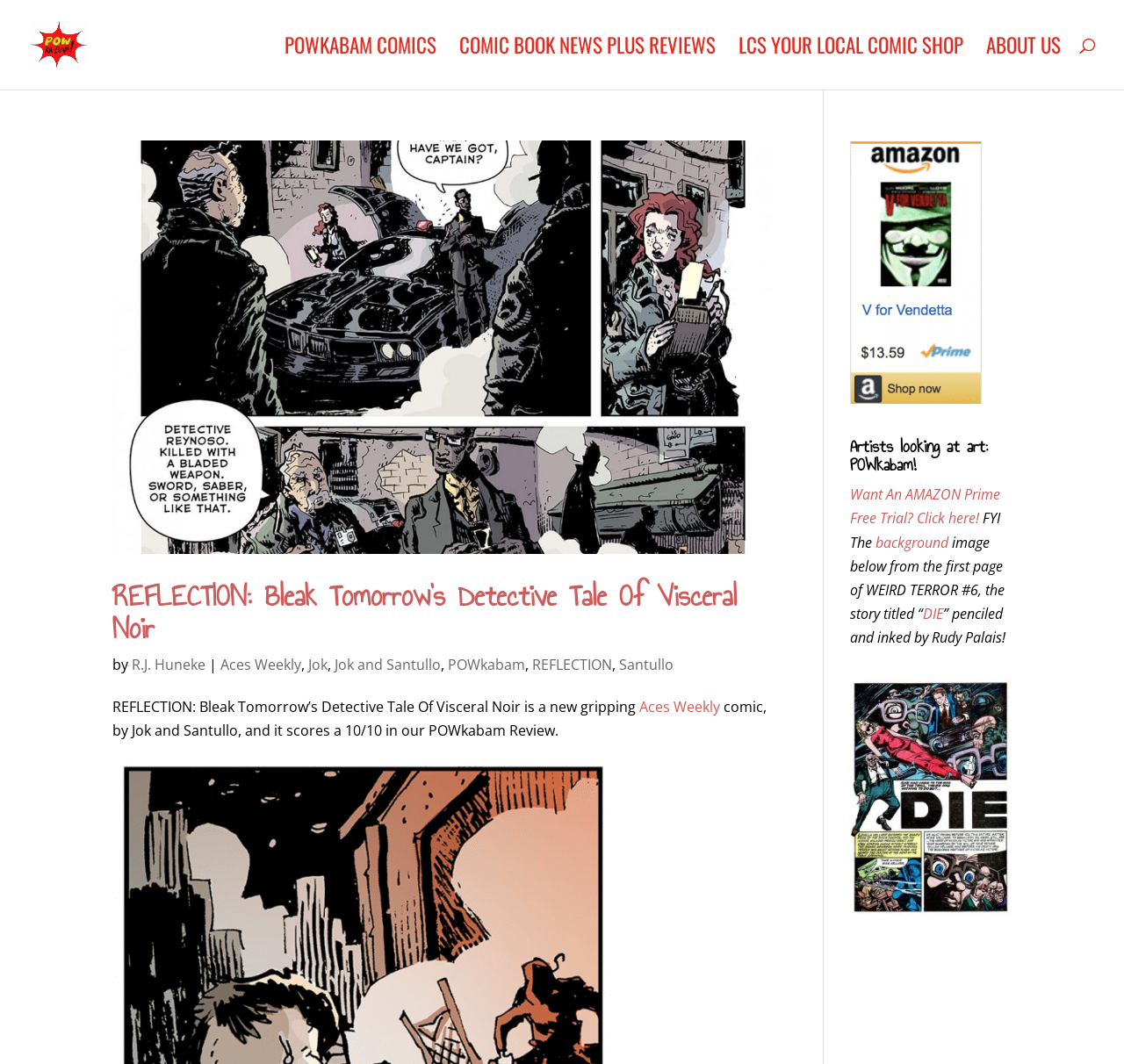Locate and provide the bounding box coordinates for the HTML element that matches this description: "Jok and Santullo".

[0.298, 0.615, 0.392, 0.634]